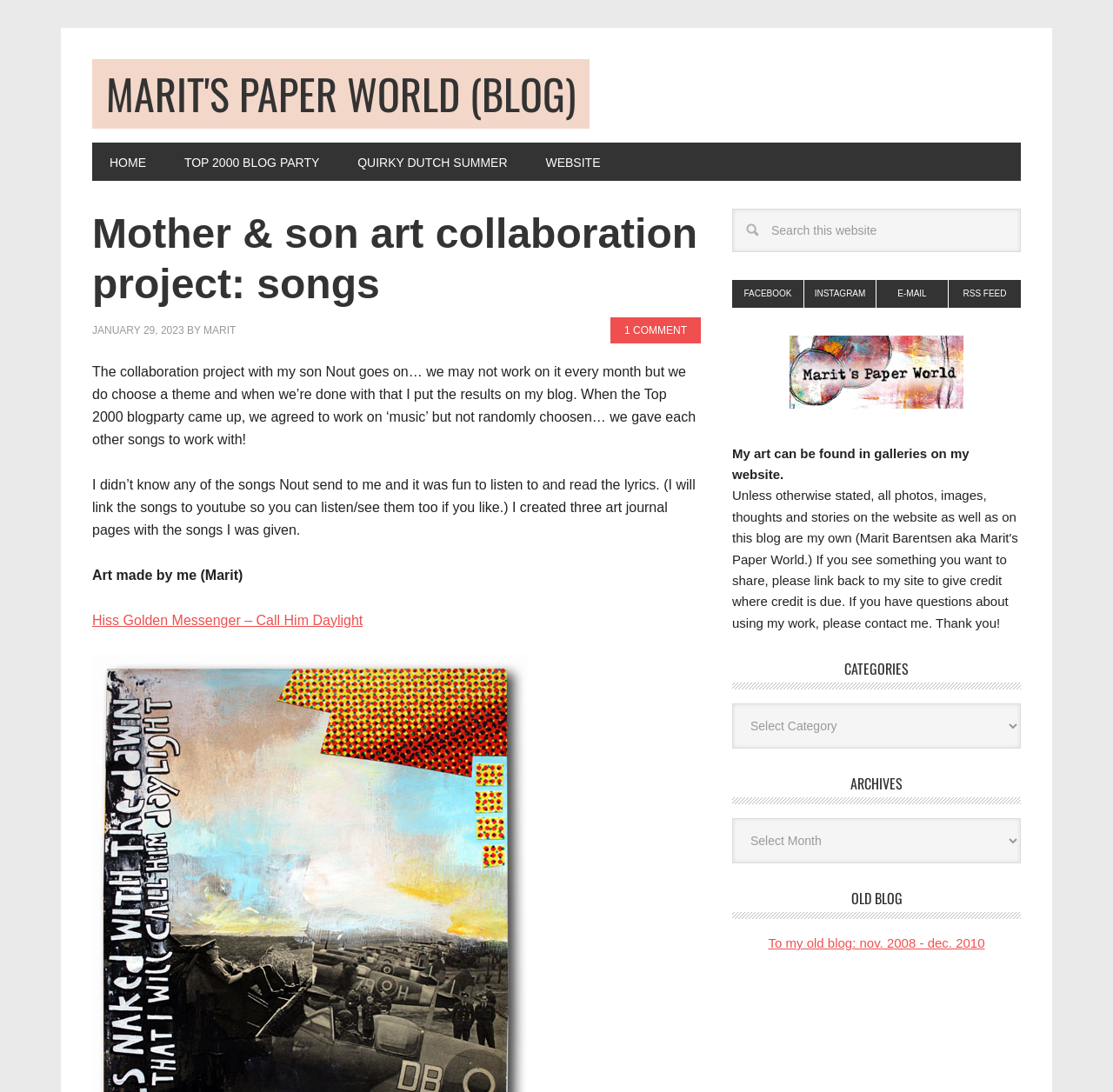Could you please study the image and provide a detailed answer to the question:
What is the name of the blog?

The name of the blog can be found in the top-left corner of the webpage, where it says 'MARIT'S PAPER WORLD (BLOG)' in a link format.